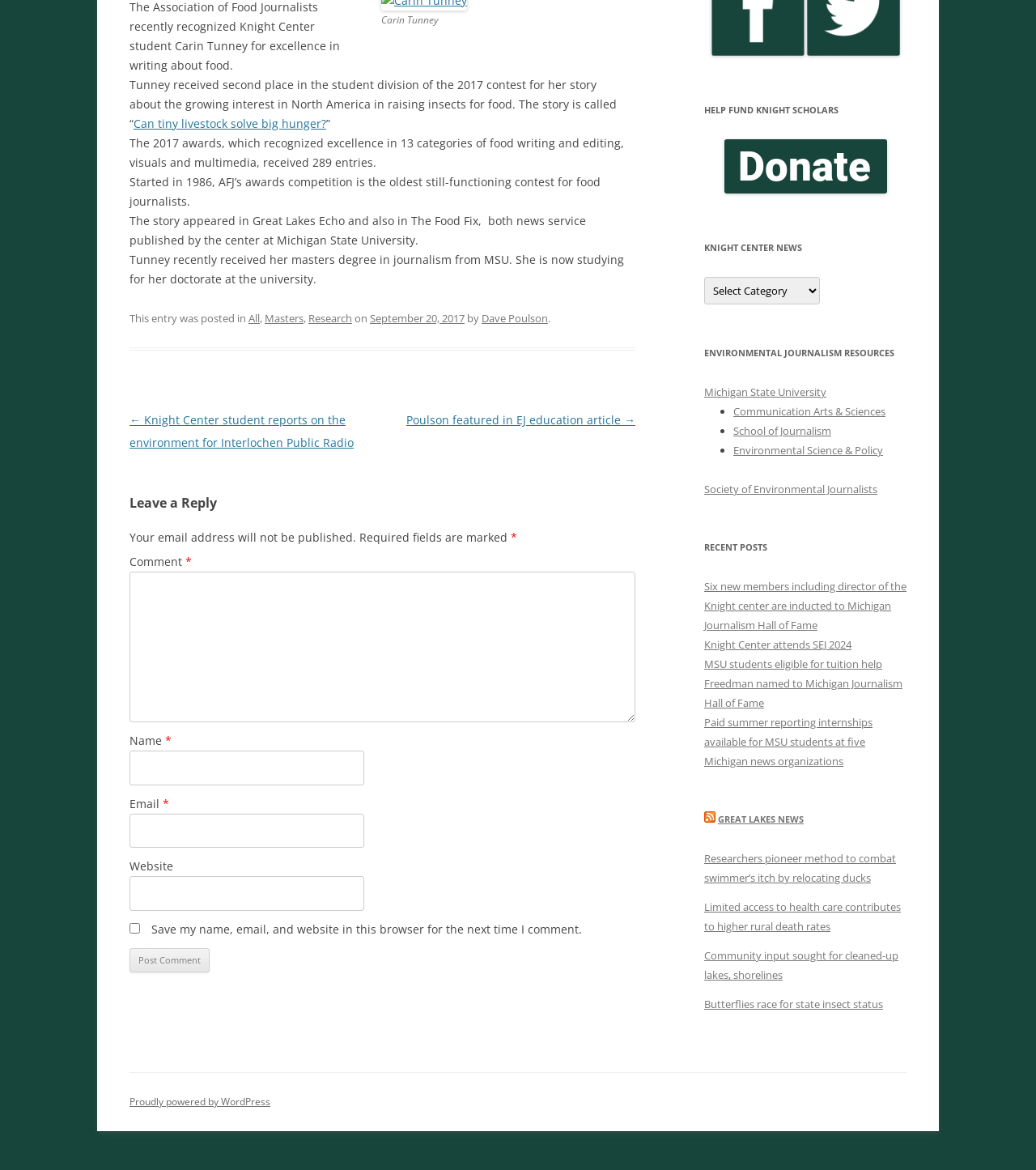Using the given element description, provide the bounding box coordinates (top-left x, top-left y, bottom-right x, bottom-right y) for the corresponding UI element in the screenshot: Dave Poulson

[0.465, 0.266, 0.529, 0.278]